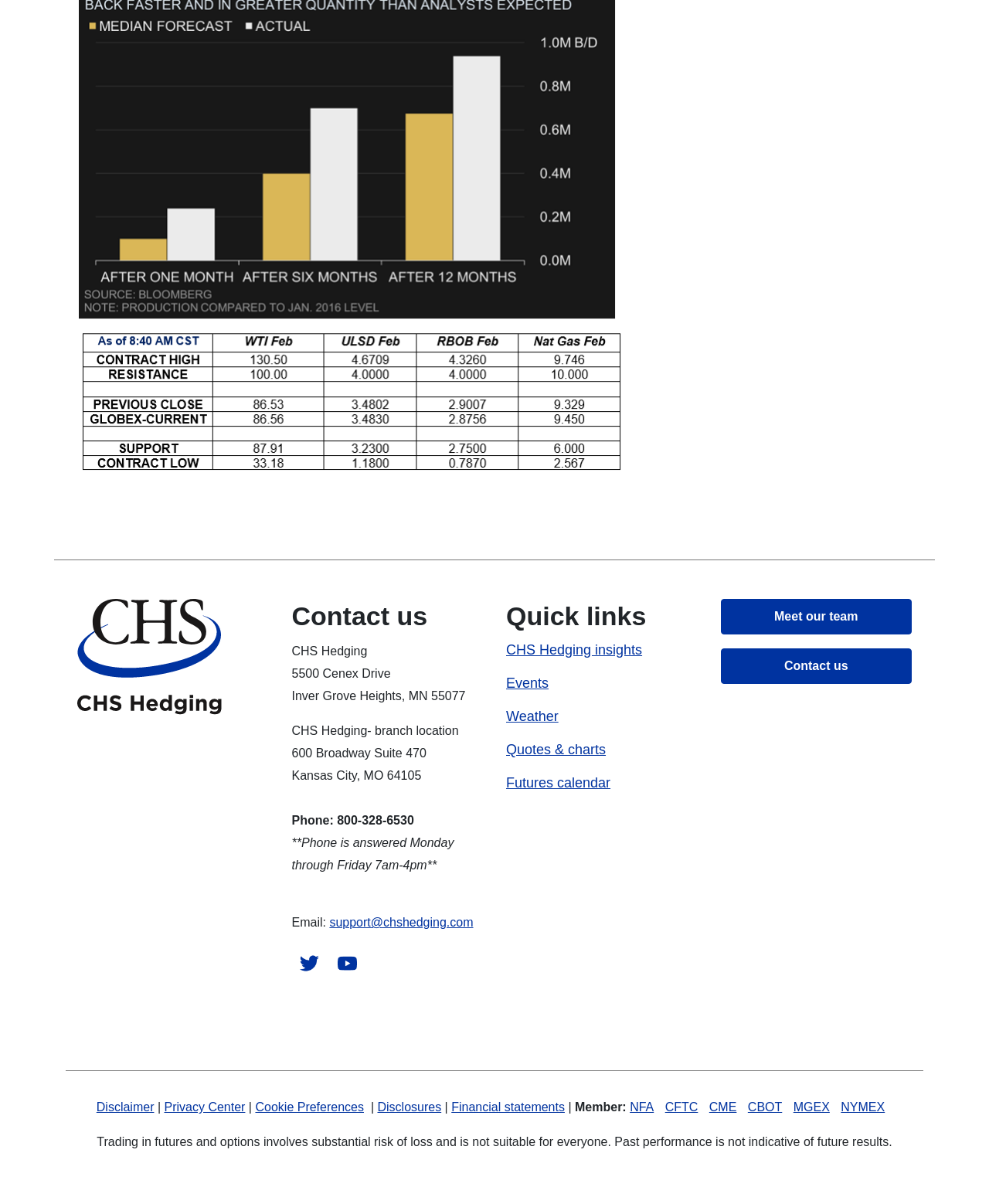Answer in one word or a short phrase: 
What is the company name?

CHS Hedging